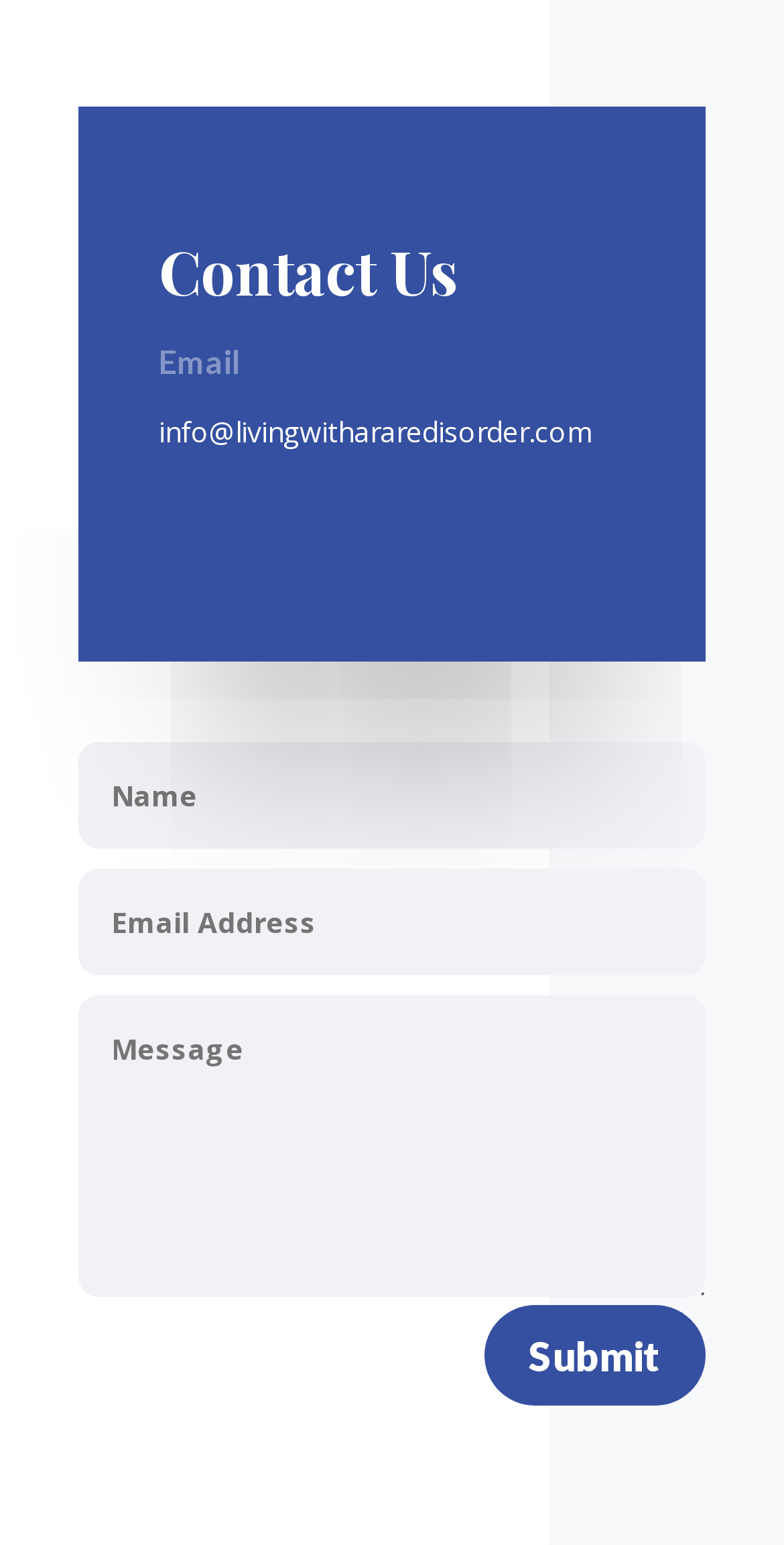Answer the following query with a single word or phrase:
What is the position of the 'Email' heading?

Above the email address